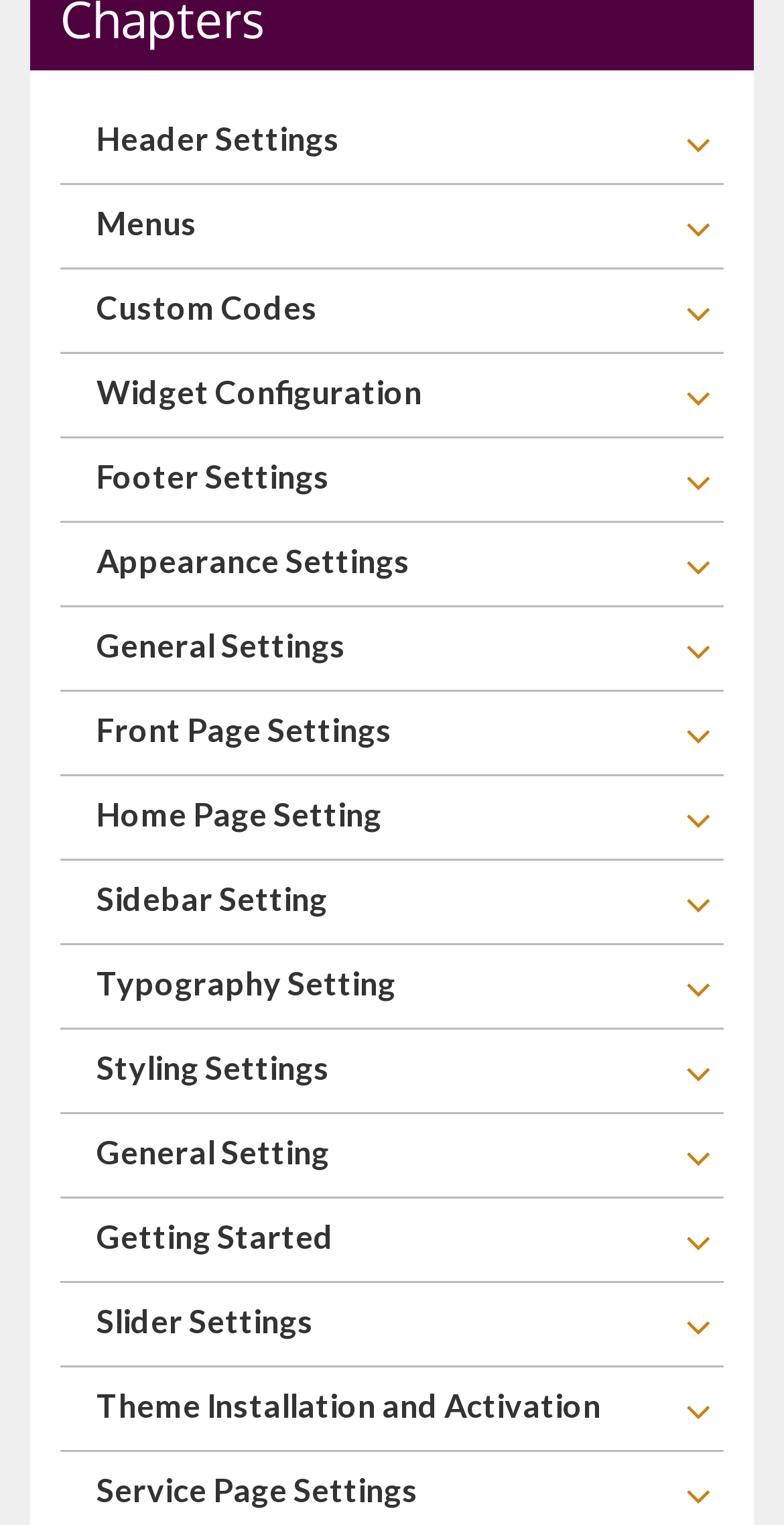Determine the bounding box coordinates of the region I should click to achieve the following instruction: "Explore getting started guide". Ensure the bounding box coordinates are four float numbers between 0 and 1, i.e., [left, top, right, bottom].

[0.123, 0.798, 0.426, 0.823]